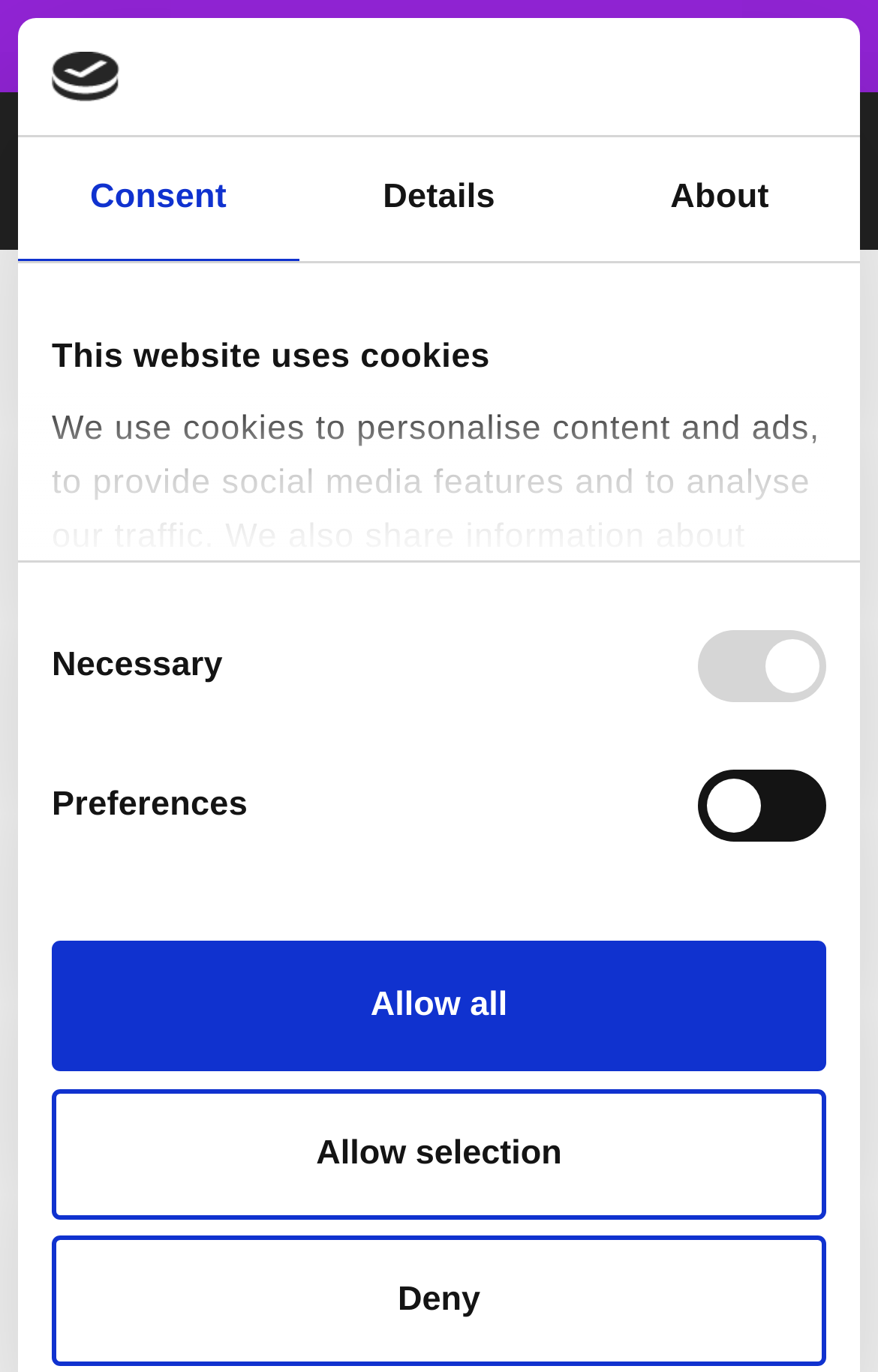What is the text of the first checkbox?
Look at the image and answer the question with a single word or phrase.

Necessary